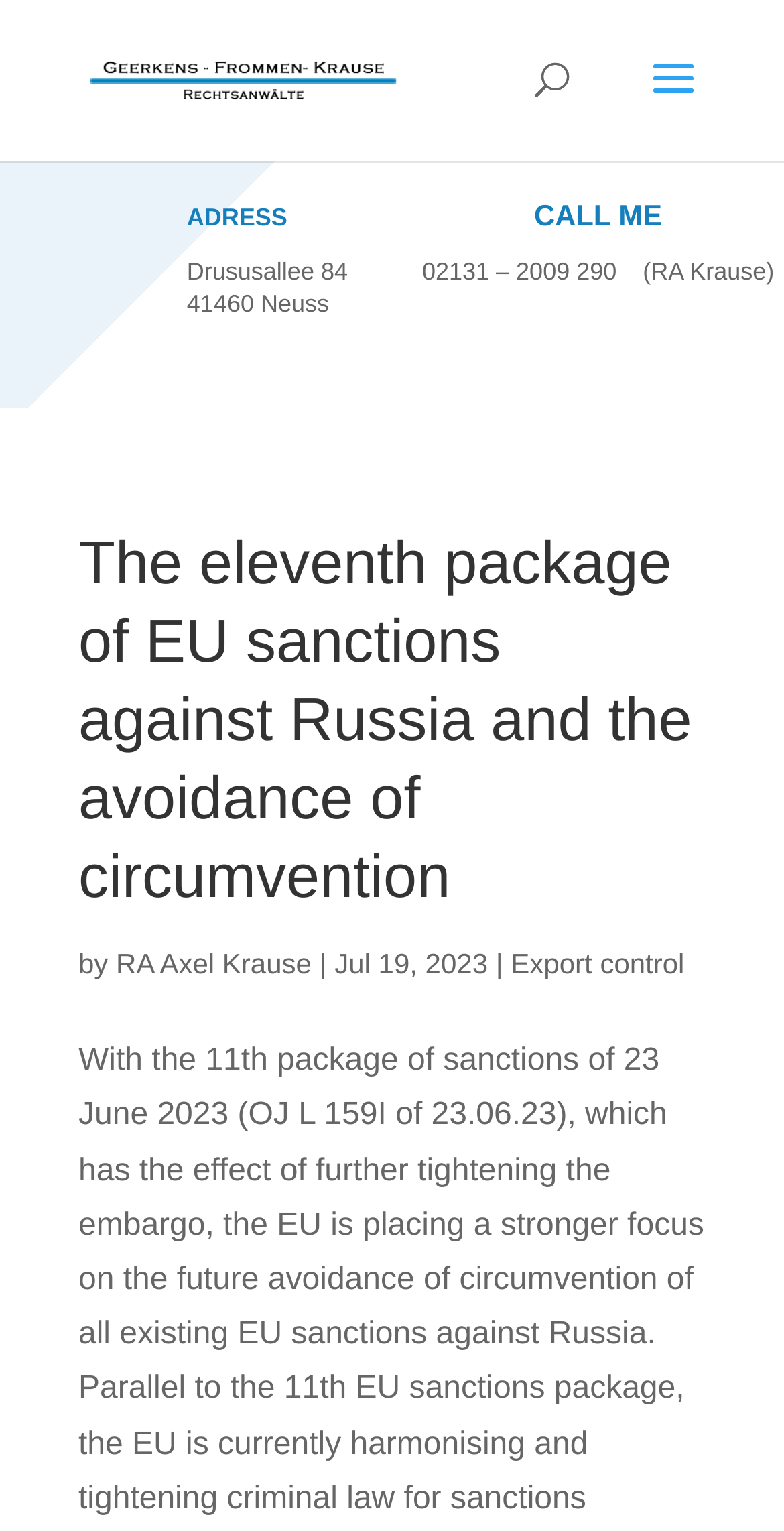What is the address of the law office?
Based on the image, answer the question with as much detail as possible.

I found the address by looking at the table on the webpage, specifically the first row and first column, which has the header 'ADRESS'.